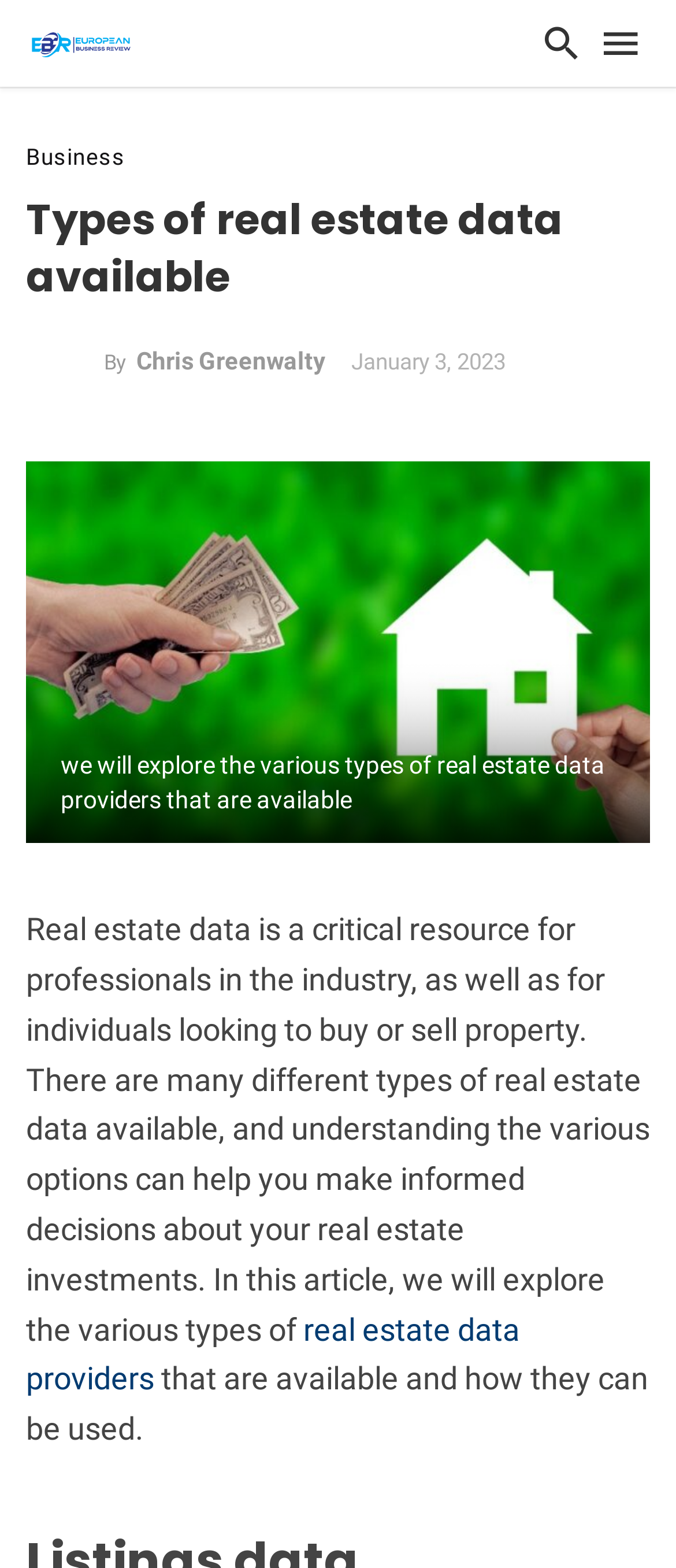Refer to the image and provide an in-depth answer to the question: 
Who is the author of the article?

The author of the article can be found by looking at the section that mentions 'By' followed by the author's name, which is Chris Greenwalty.